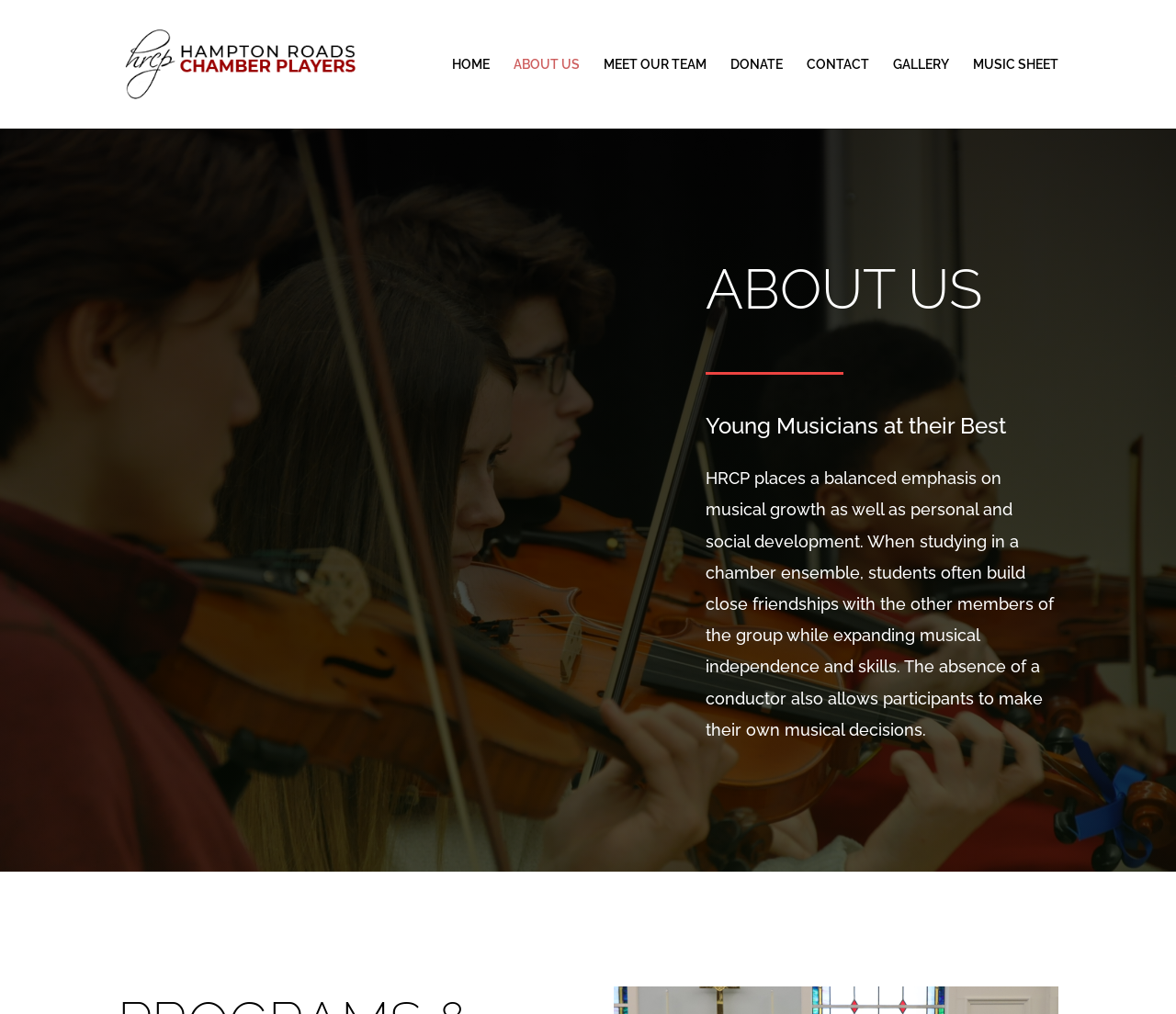Identify the bounding box coordinates of the clickable region required to complete the instruction: "contact us". The coordinates should be given as four float numbers within the range of 0 and 1, i.e., [left, top, right, bottom].

[0.686, 0.057, 0.739, 0.127]